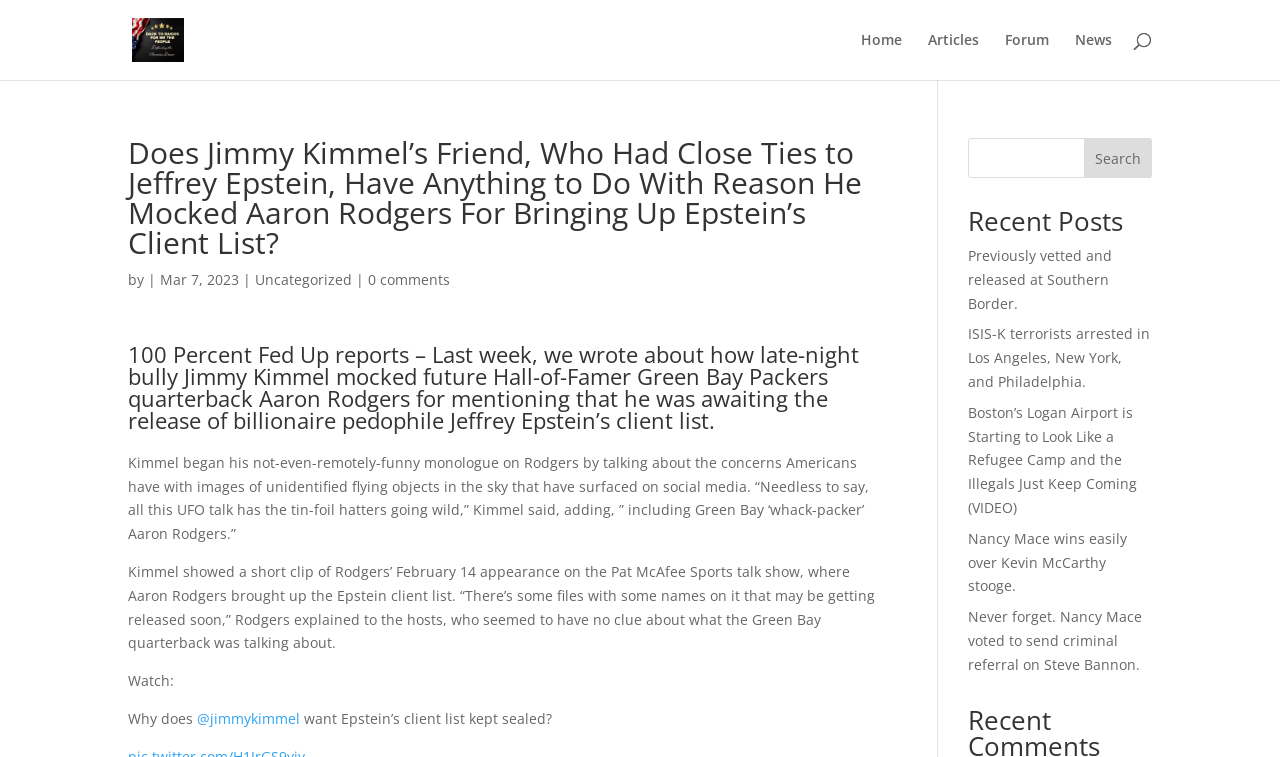Refer to the image and offer a detailed explanation in response to the question: How many comments does the article have?

I determined the answer by looking at the link element with the text '0 comments' which suggests that the article has no comments.